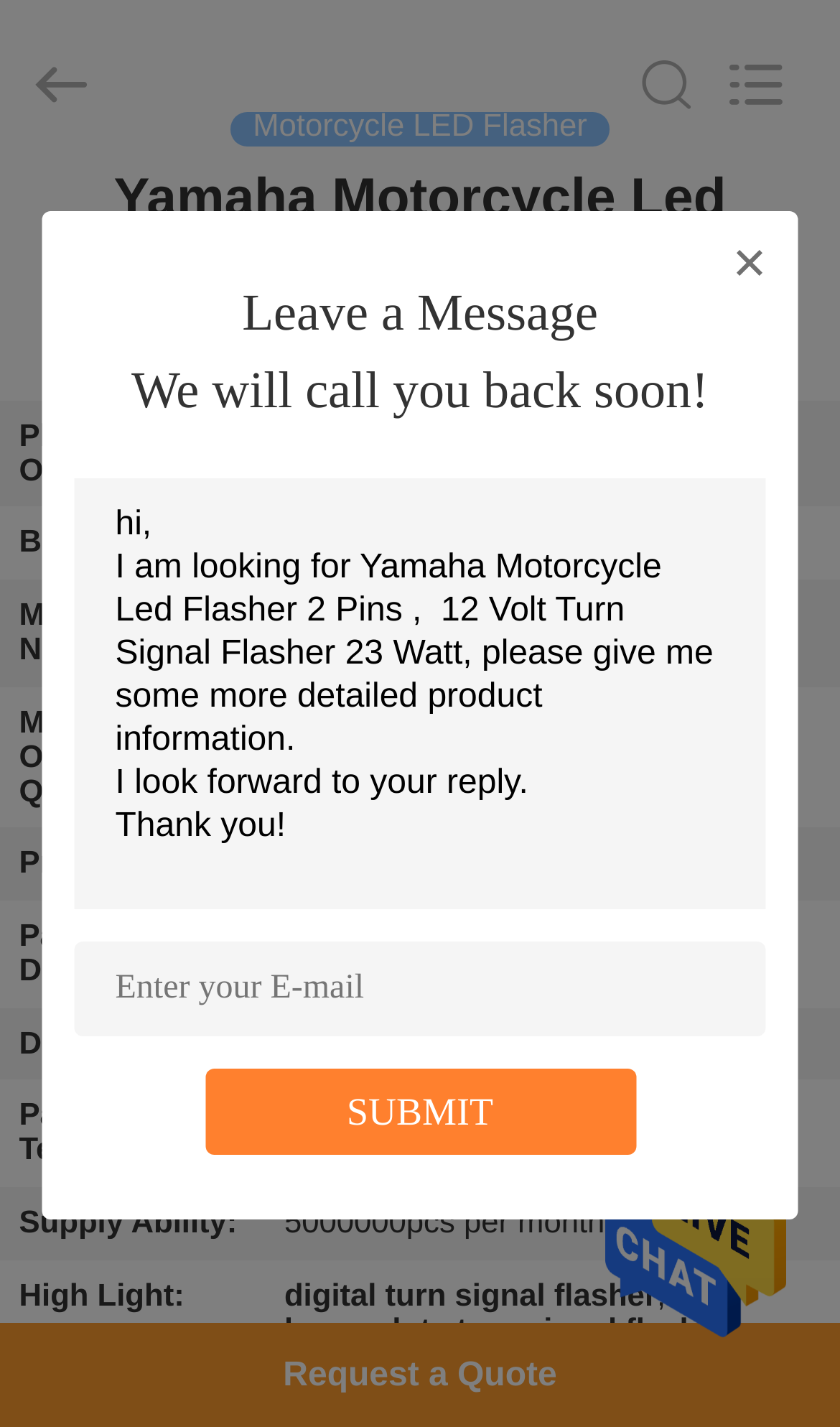Please determine the bounding box coordinates of the element's region to click for the following instruction: "Search what you want".

[0.0, 0.0, 0.88, 0.118]